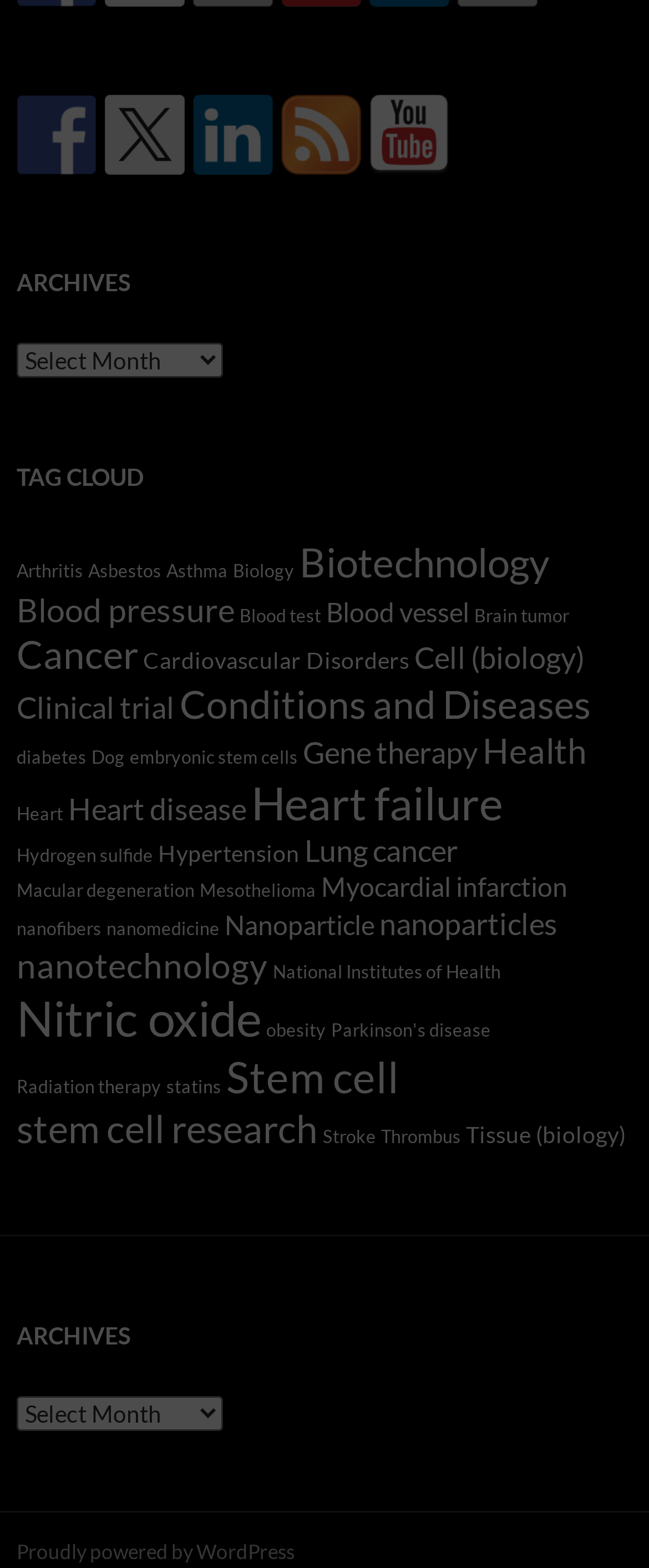Determine the bounding box coordinates of the region I should click to achieve the following instruction: "View the tag cloud". Ensure the bounding box coordinates are four float numbers between 0 and 1, i.e., [left, top, right, bottom].

[0.026, 0.292, 0.974, 0.317]